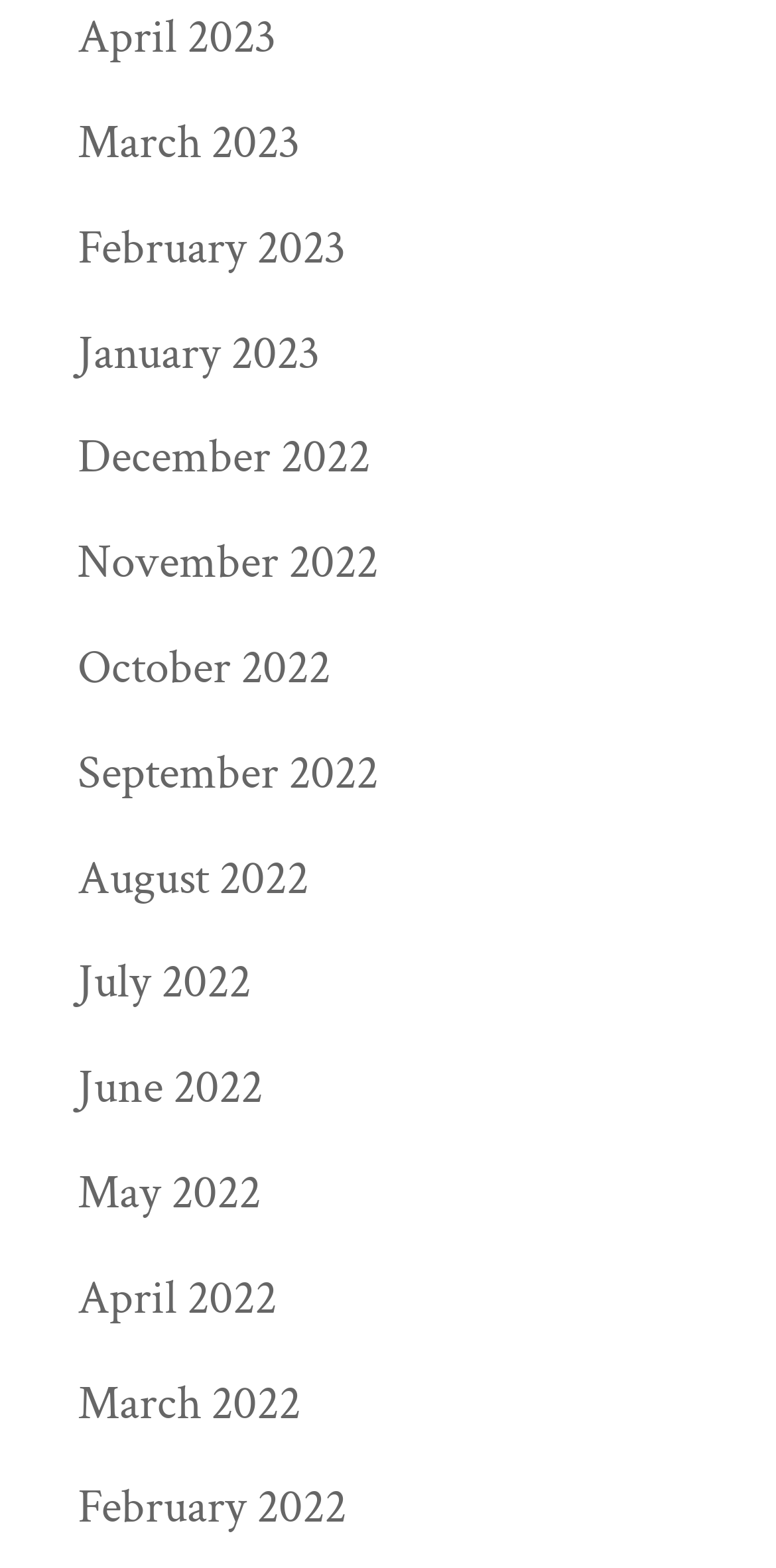Find the bounding box coordinates of the element to click in order to complete the given instruction: "view December 2022."

[0.1, 0.272, 0.477, 0.311]